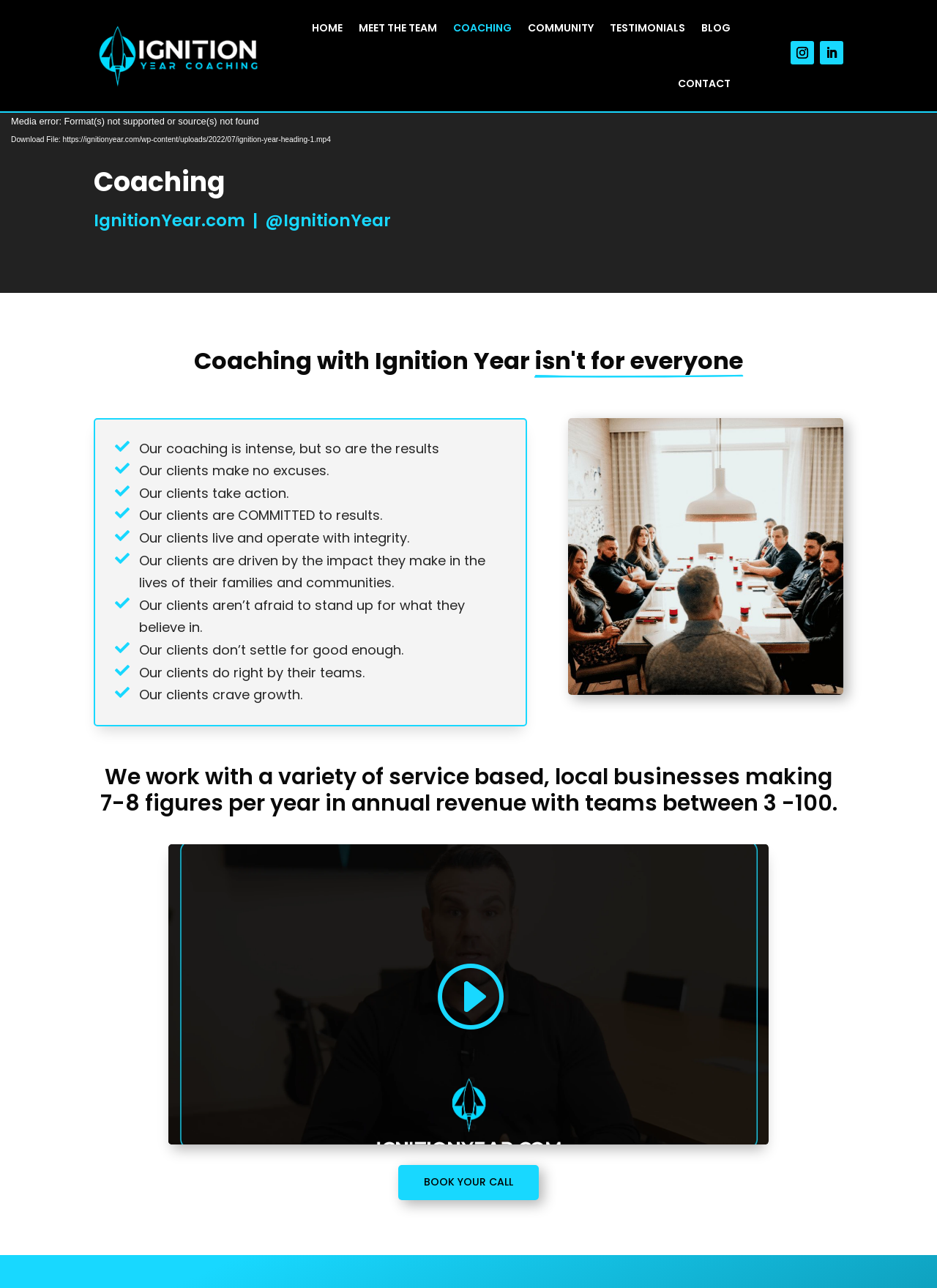Identify the bounding box coordinates for the region of the element that should be clicked to carry out the instruction: "Visit the BLOG page". The bounding box coordinates should be four float numbers between 0 and 1, i.e., [left, top, right, bottom].

[0.749, 0.0, 0.78, 0.043]